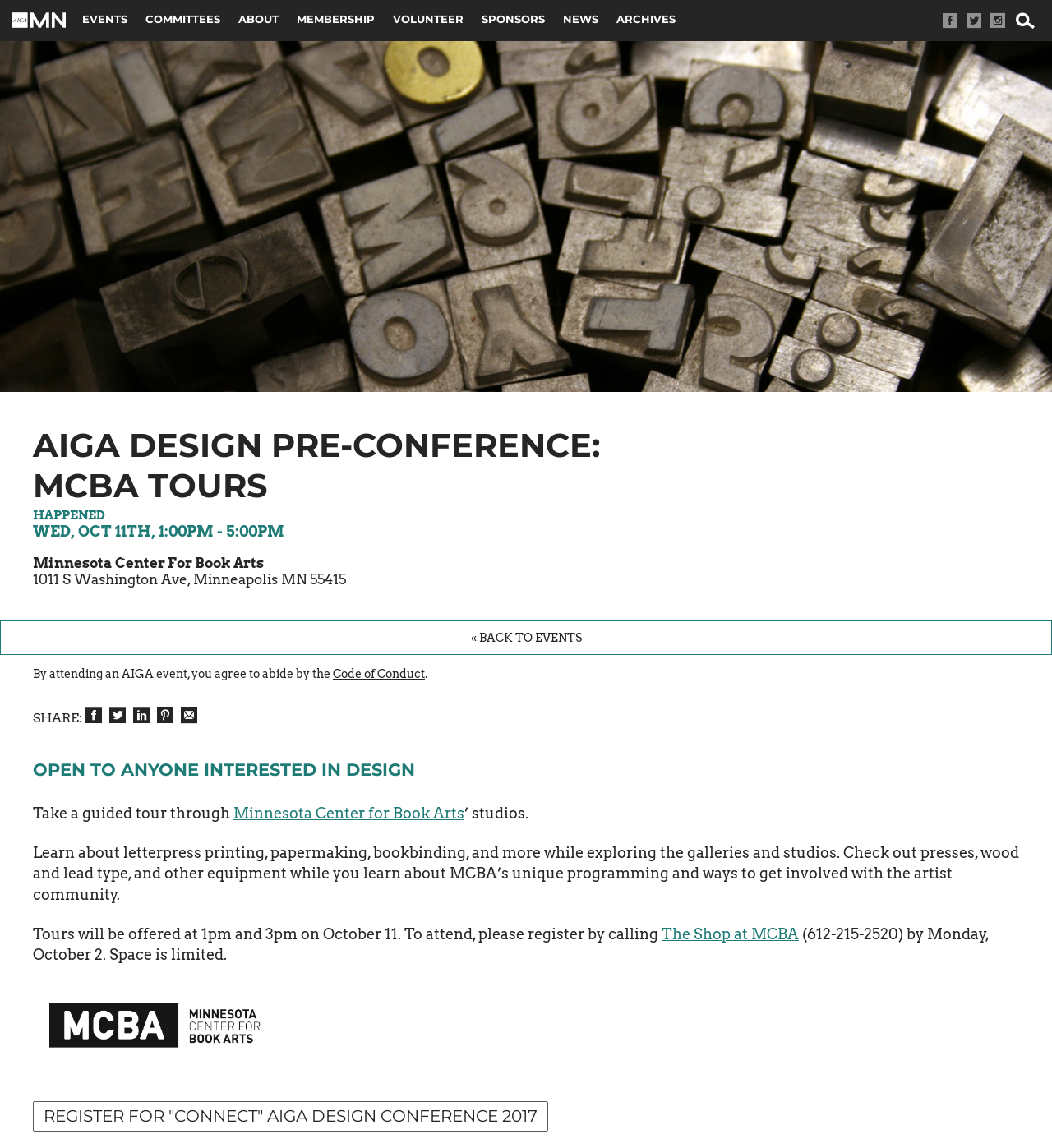Using the provided description: "The Shop at MCBA", find the bounding box coordinates of the corresponding UI element. The output should be four float numbers between 0 and 1, in the format [left, top, right, bottom].

[0.629, 0.806, 0.759, 0.821]